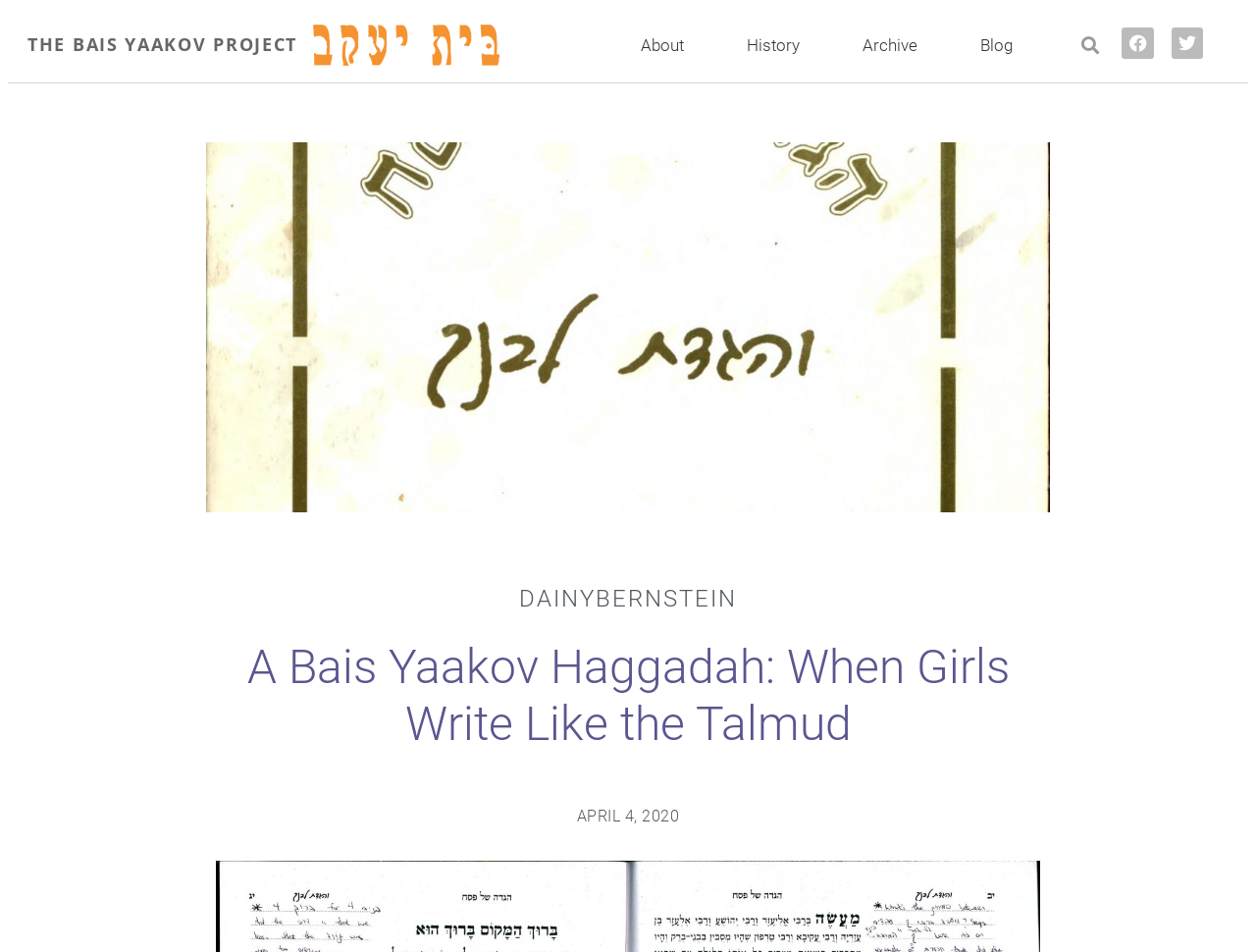How many social media links are there?
Using the visual information from the image, give a one-word or short-phrase answer.

2